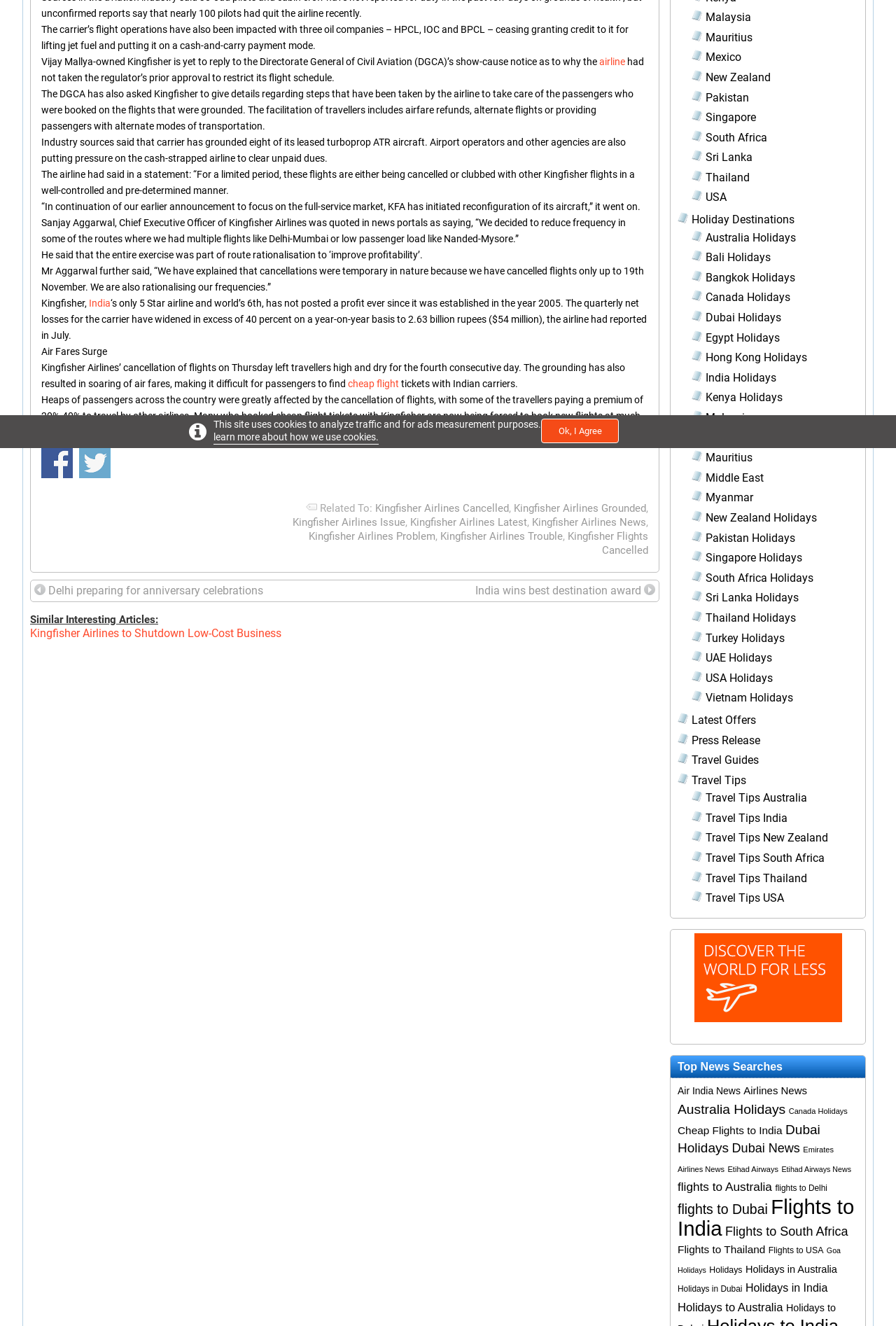Based on the element description Share on Twitter, identify the bounding box coordinates for the UI element. The coordinates should be in the format (top-left x, top-left y, bottom-right x, bottom-right y) and within the 0 to 1 range.

[0.088, 0.337, 0.123, 0.361]